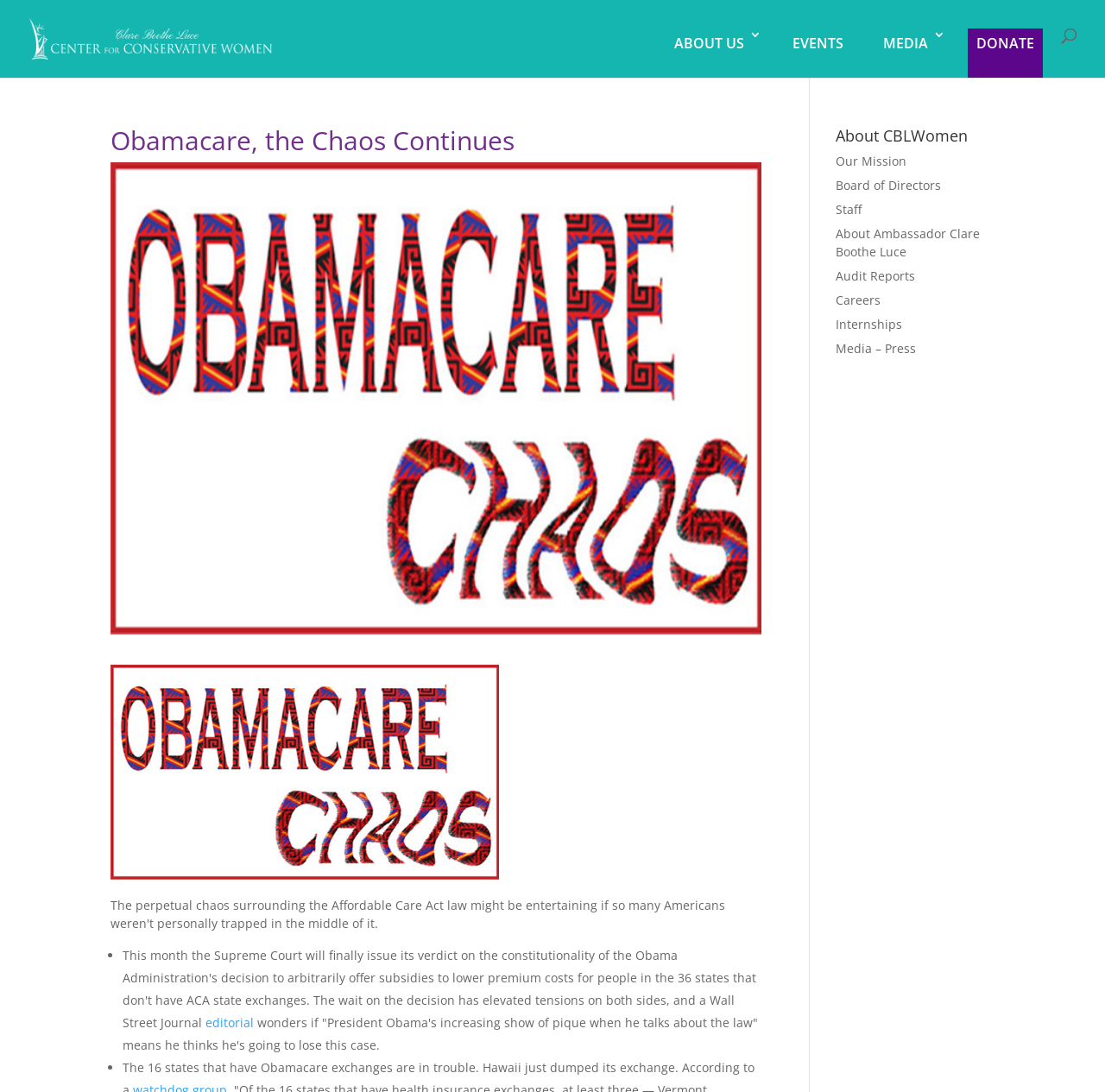Respond to the question below with a concise word or phrase:
What is the title of the article?

Obamacare, the Chaos Continues